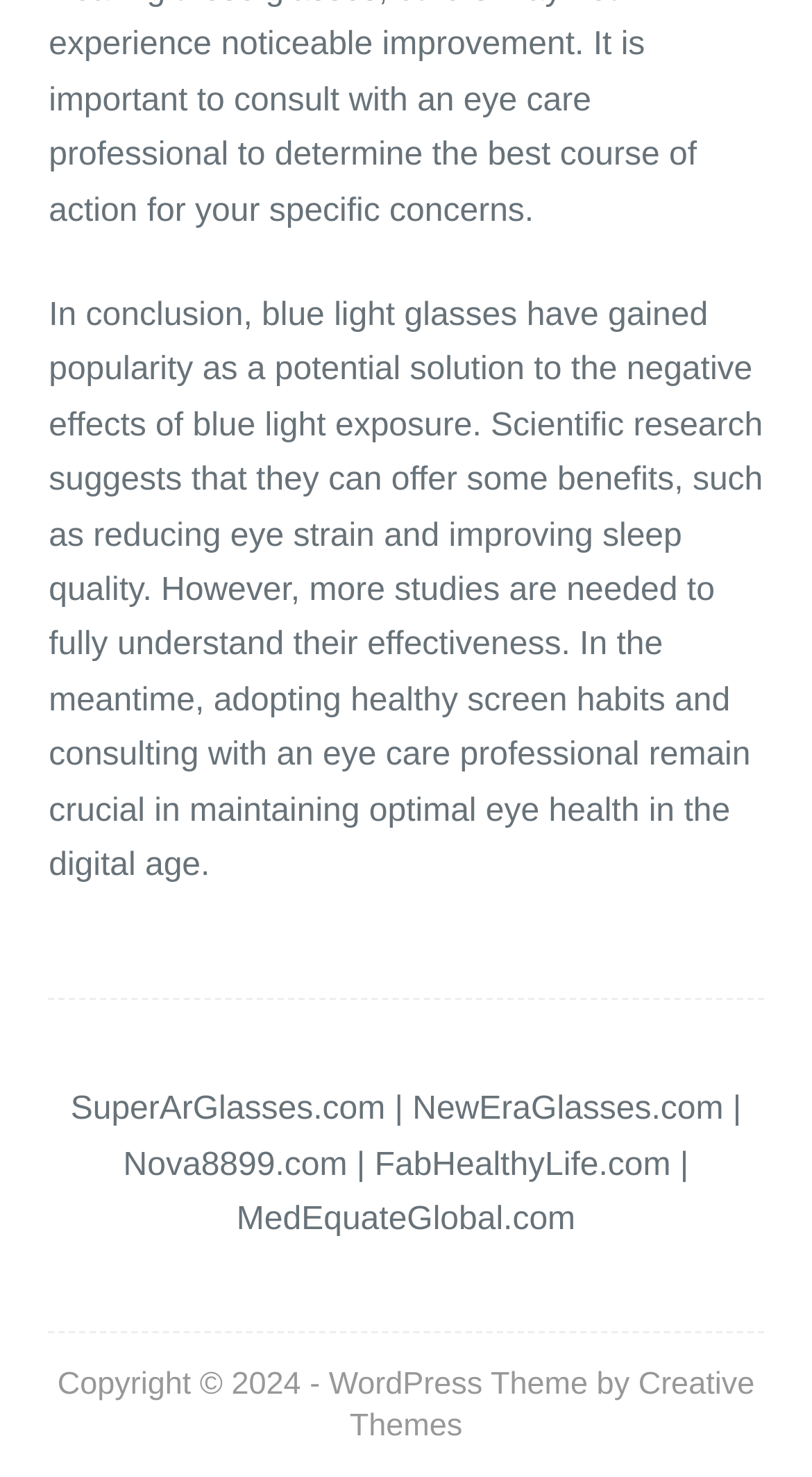Provide your answer to the question using just one word or phrase: How many links are provided in the article?

5